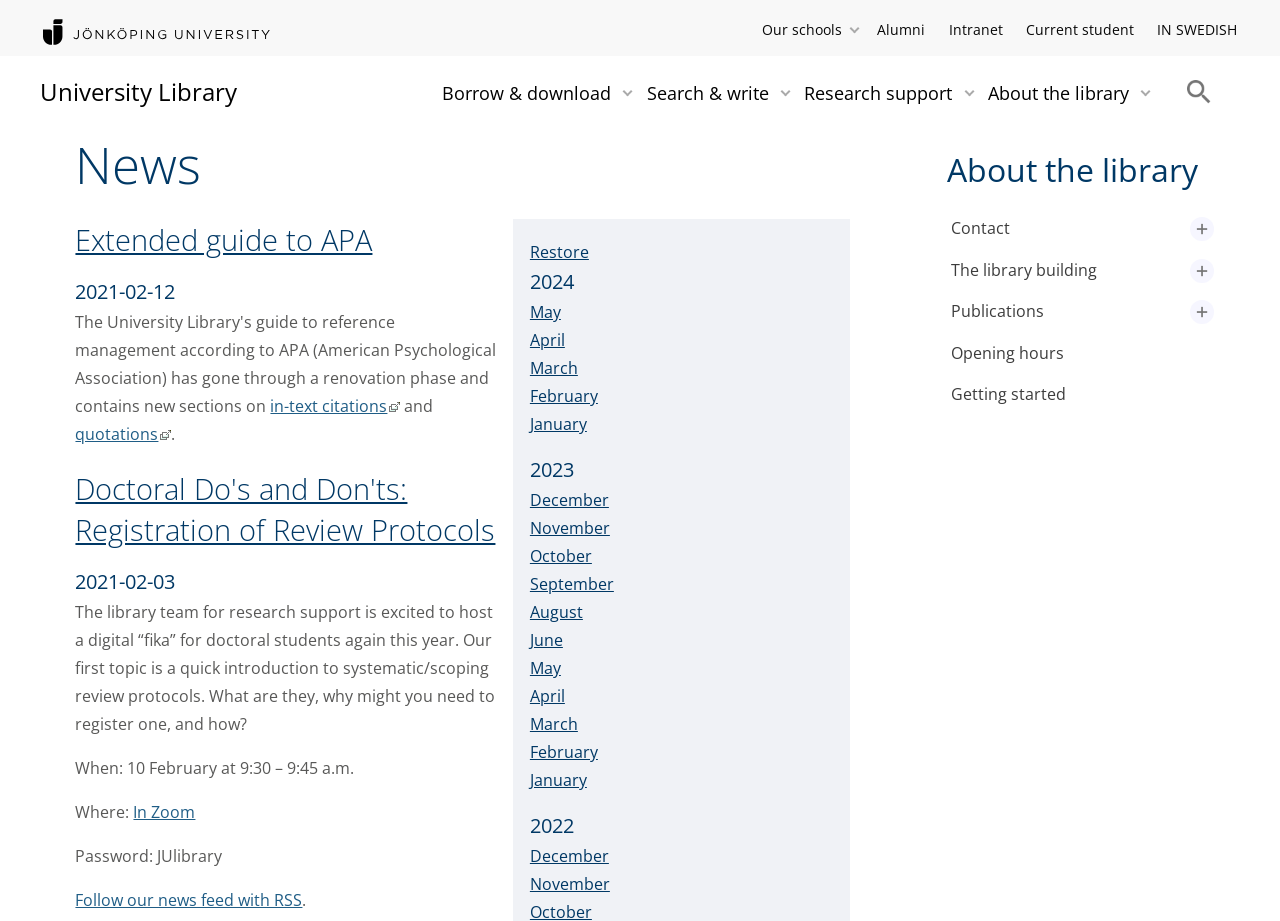Please find the bounding box coordinates of the element that must be clicked to perform the given instruction: "Click the 'Search toggle' image". The coordinates should be four float numbers from 0 to 1, i.e., [left, top, right, bottom].

[0.92, 0.077, 0.953, 0.123]